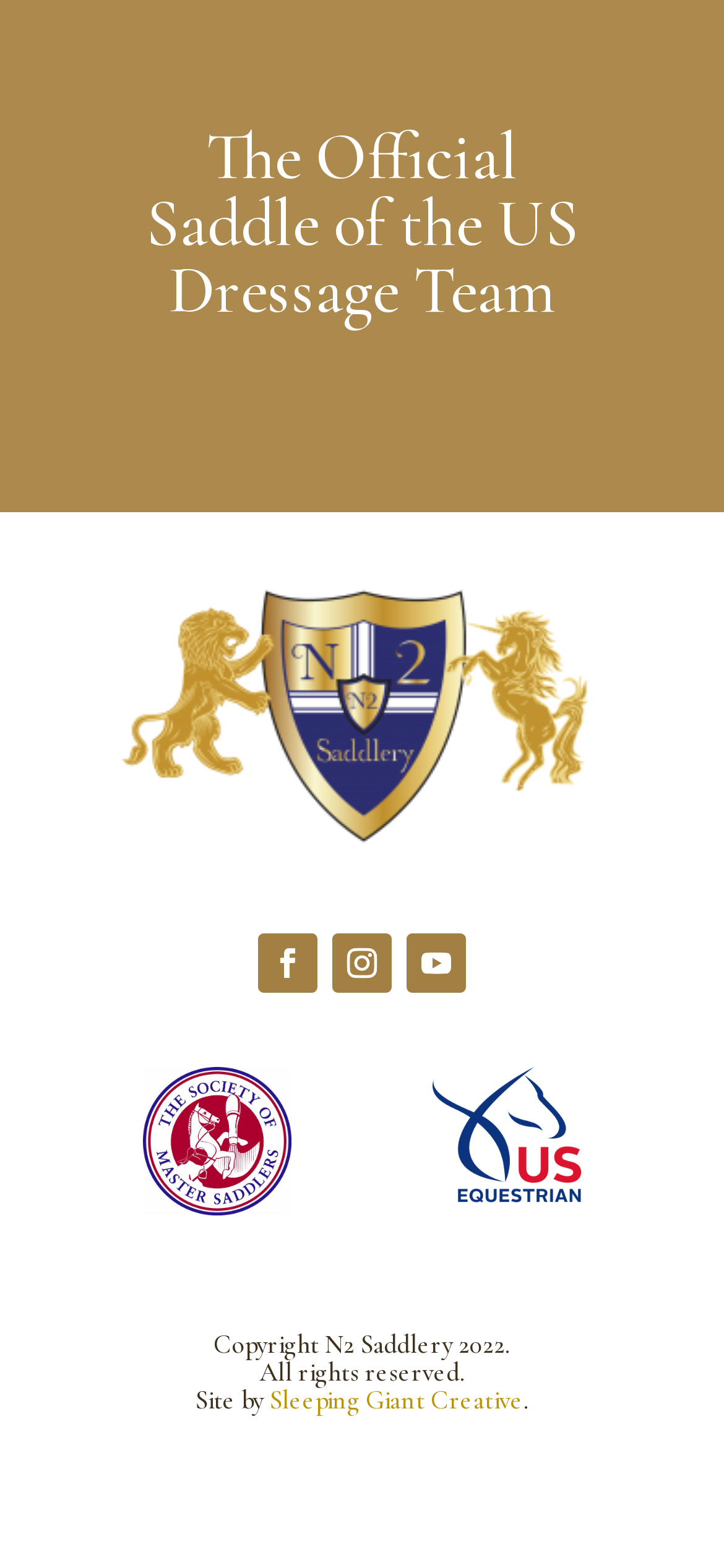Determine the bounding box coordinates of the UI element that matches the following description: "Follow". The coordinates should be four float numbers between 0 and 1 in the format [left, top, right, bottom].

[0.562, 0.595, 0.644, 0.633]